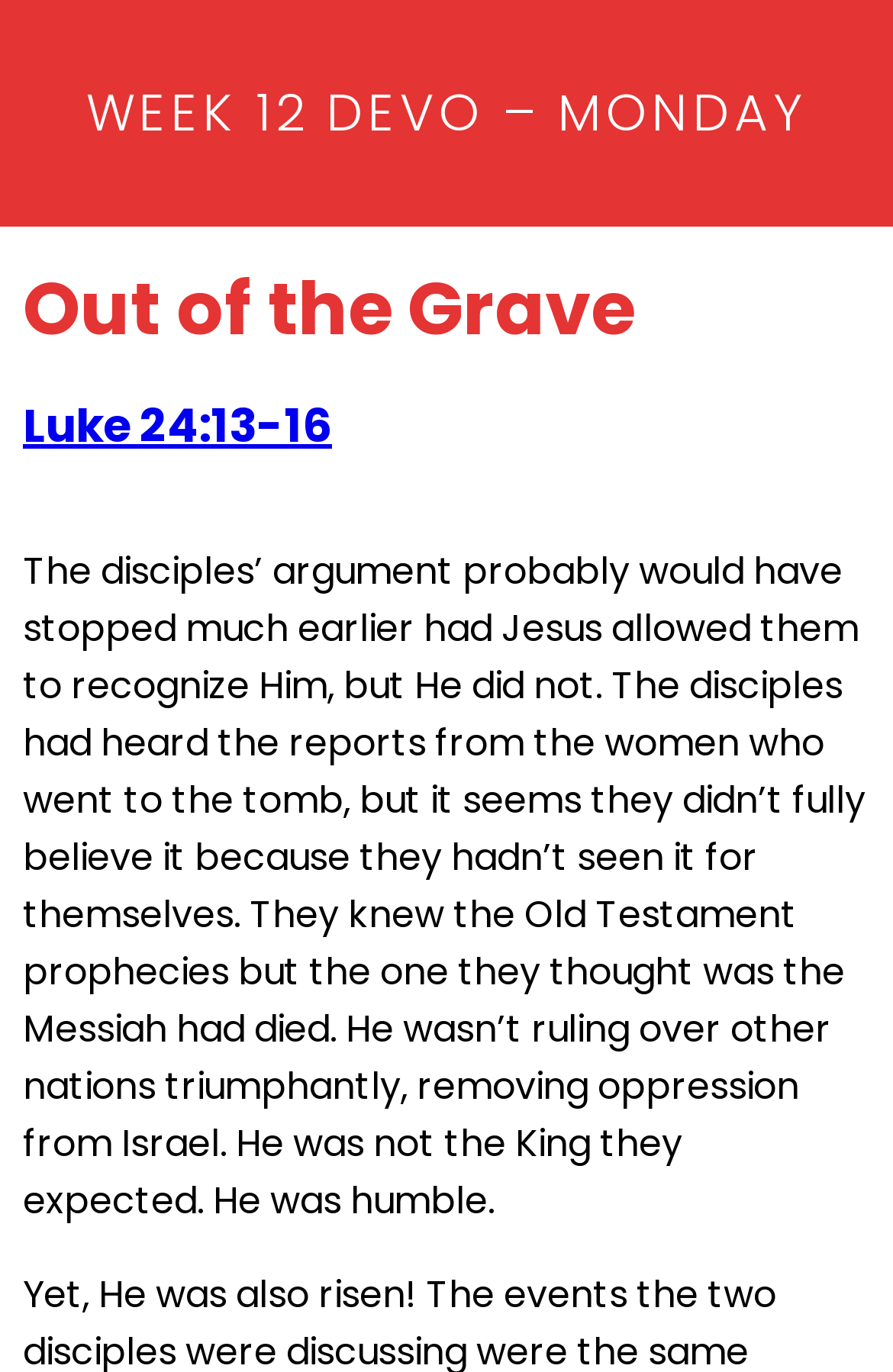Identify the bounding box for the element characterized by the following description: "Luke 24:13-16".

[0.026, 0.287, 0.372, 0.333]